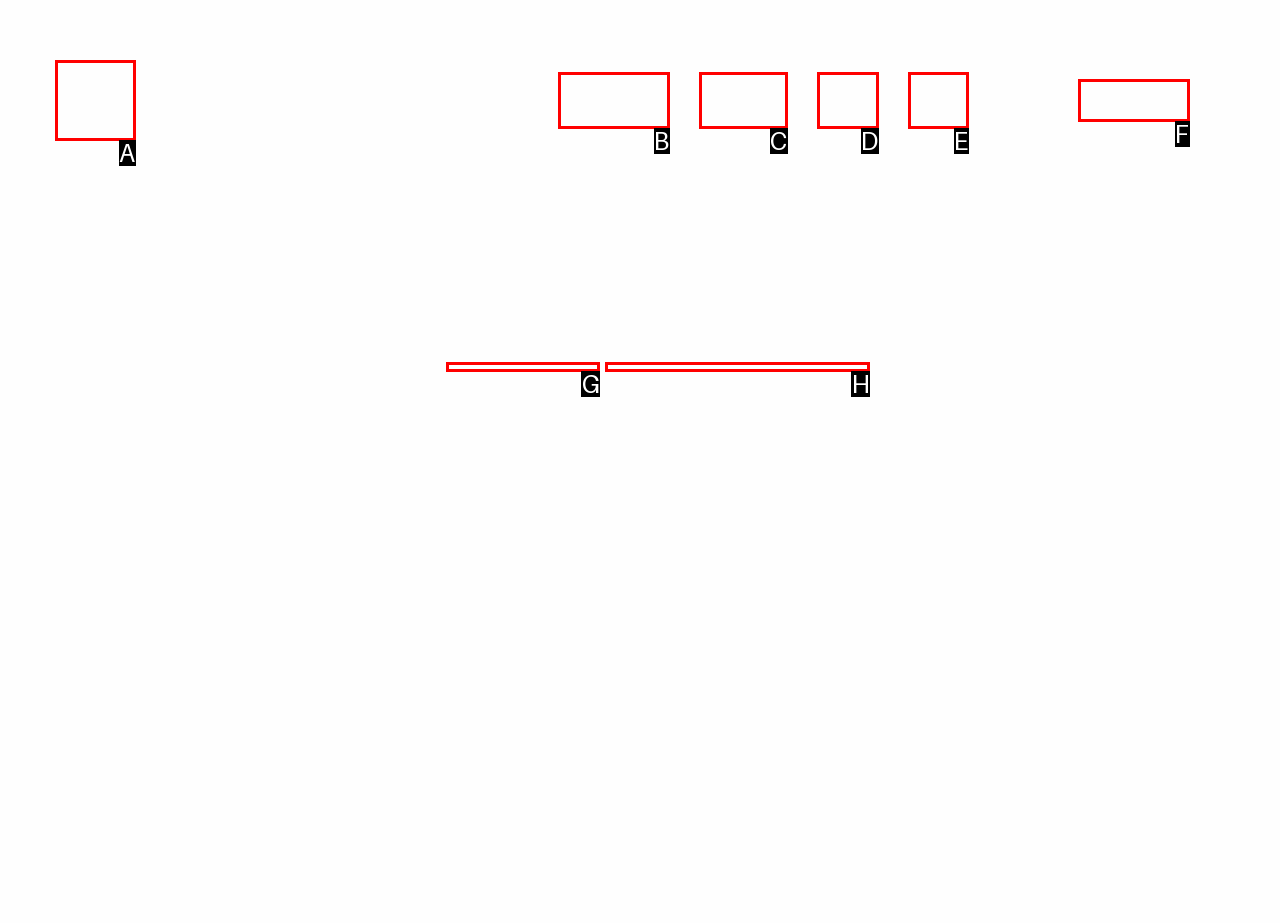Identify the HTML element that matches the description: Iran's Nuclear Program. Provide the letter of the correct option from the choices.

G